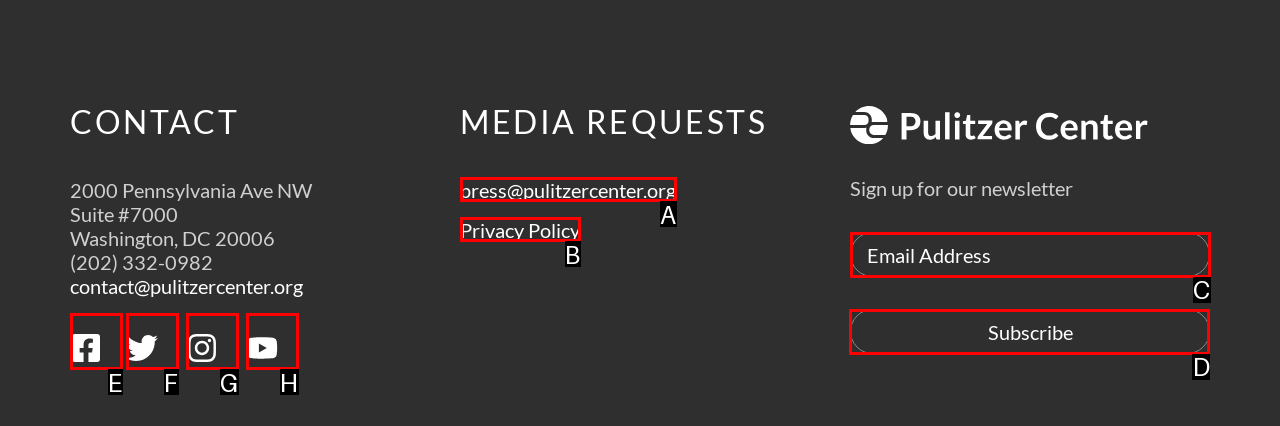Identify the letter of the UI element you should interact with to perform the task: Subscribe to the newsletter
Reply with the appropriate letter of the option.

D